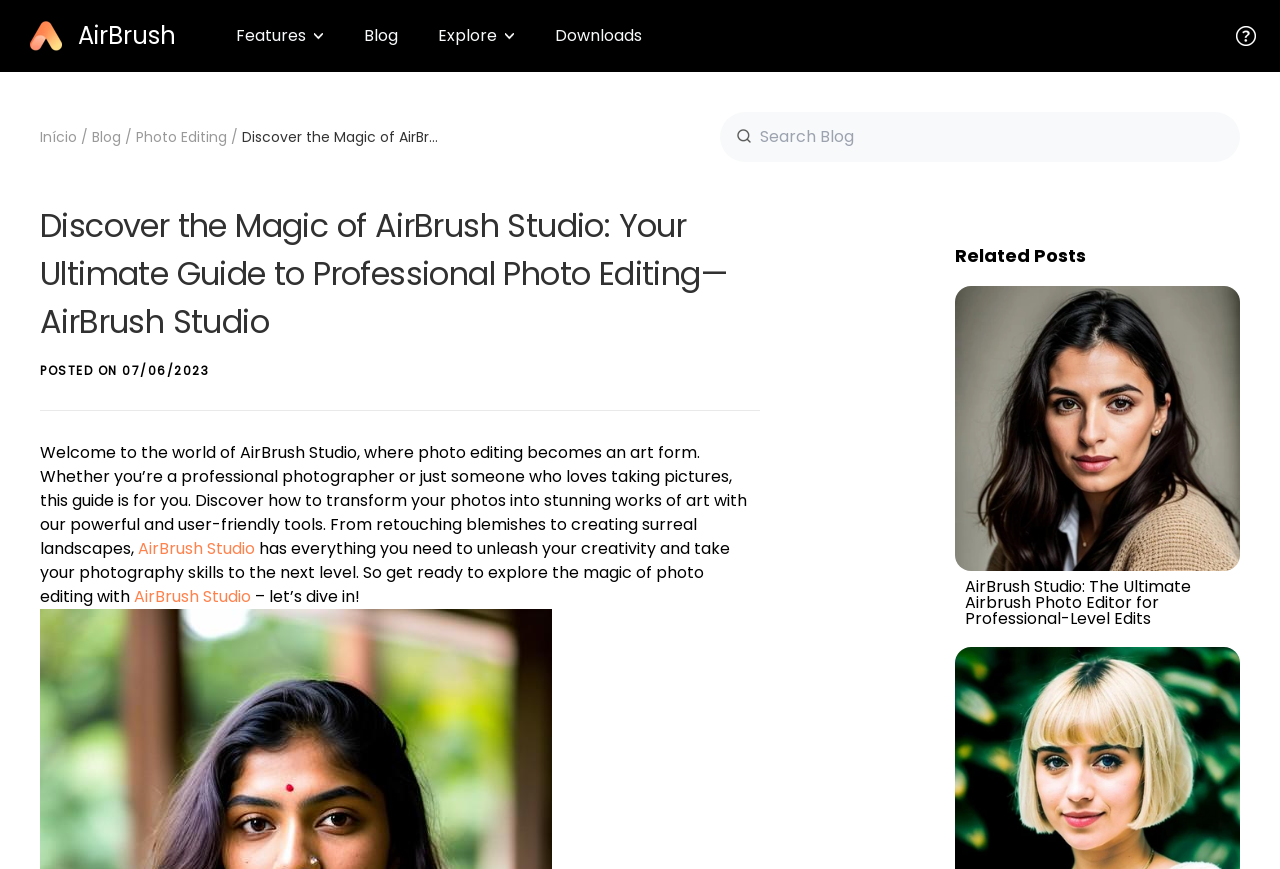Identify the bounding box coordinates of the element that should be clicked to fulfill this task: "Explore the 'Photo Editing' section". The coordinates should be provided as four float numbers between 0 and 1, i.e., [left, top, right, bottom].

[0.106, 0.146, 0.177, 0.169]